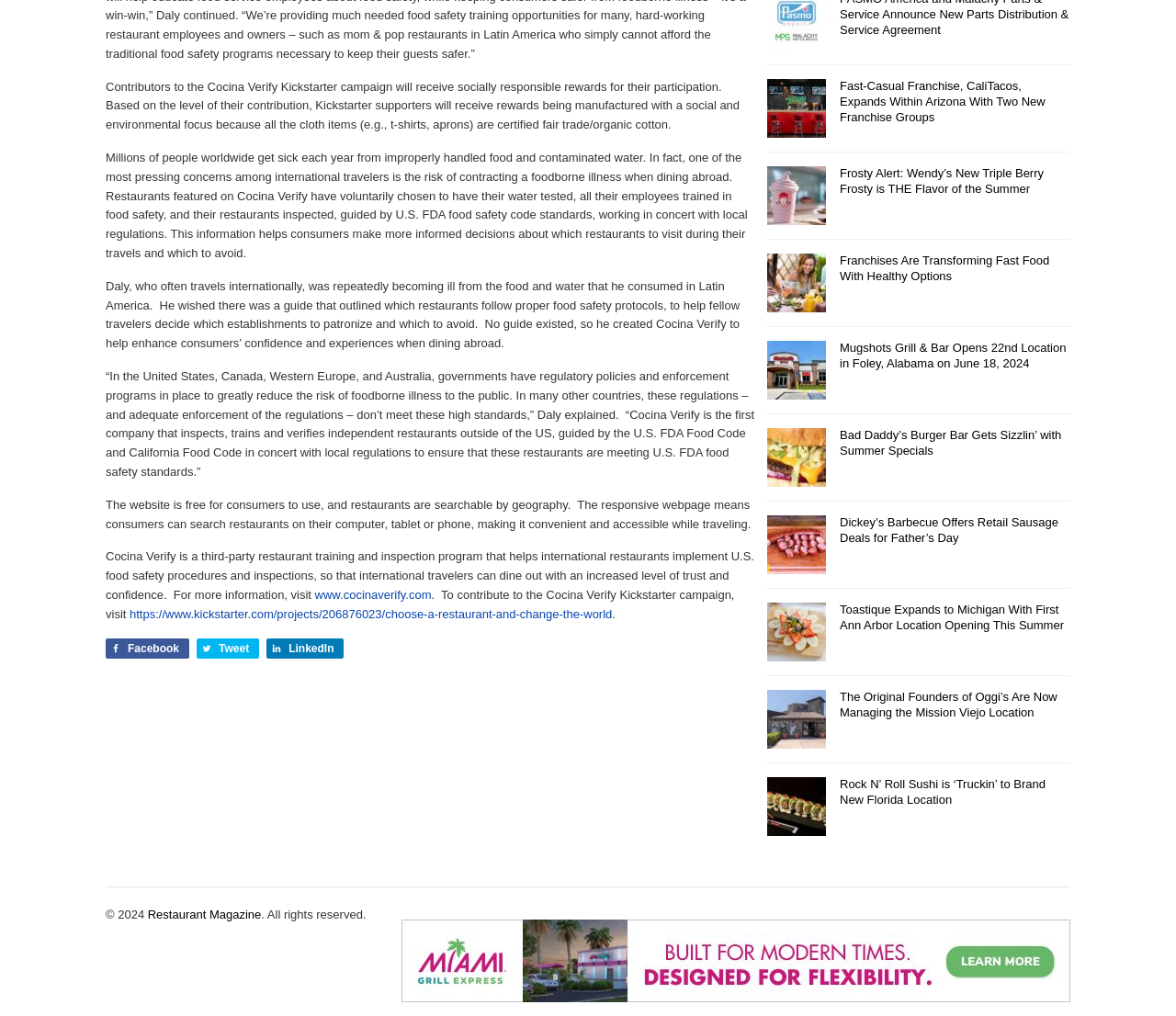What is the purpose of Cocina Verify's restaurant inspections?
Please provide a comprehensive answer to the question based on the webpage screenshot.

The text states that Cocina Verify inspects, trains, and verifies independent restaurants outside of the US, guided by the U.S. FDA Food Code and California Food Code in concert with local regulations to ensure that these restaurants are meeting U.S. FDA food safety standards.